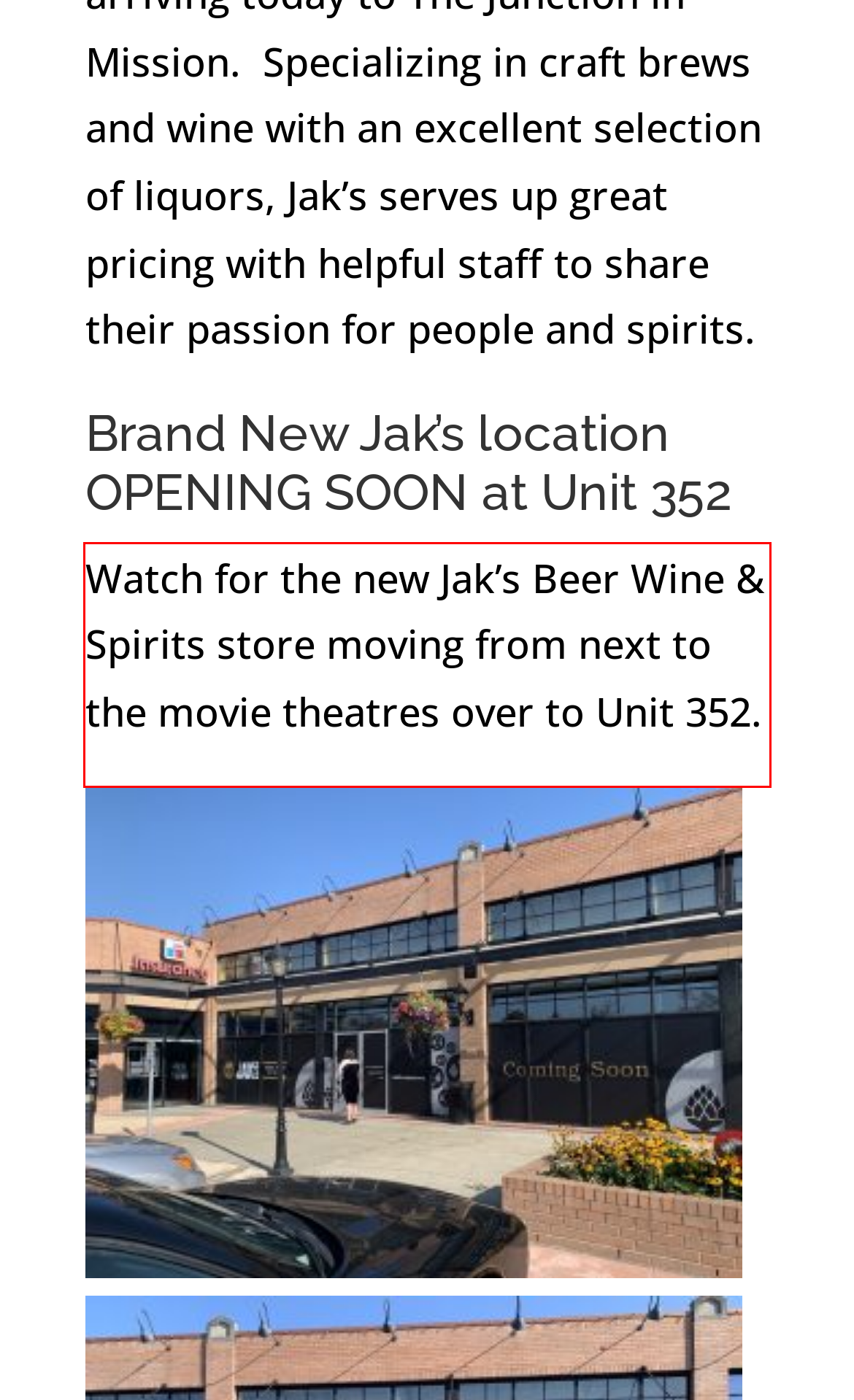You are provided with a webpage screenshot that includes a red rectangle bounding box. Extract the text content from within the bounding box using OCR.

Watch for the new Jak’s Beer Wine & Spirits store moving from next to the movie theatres over to Unit 352.